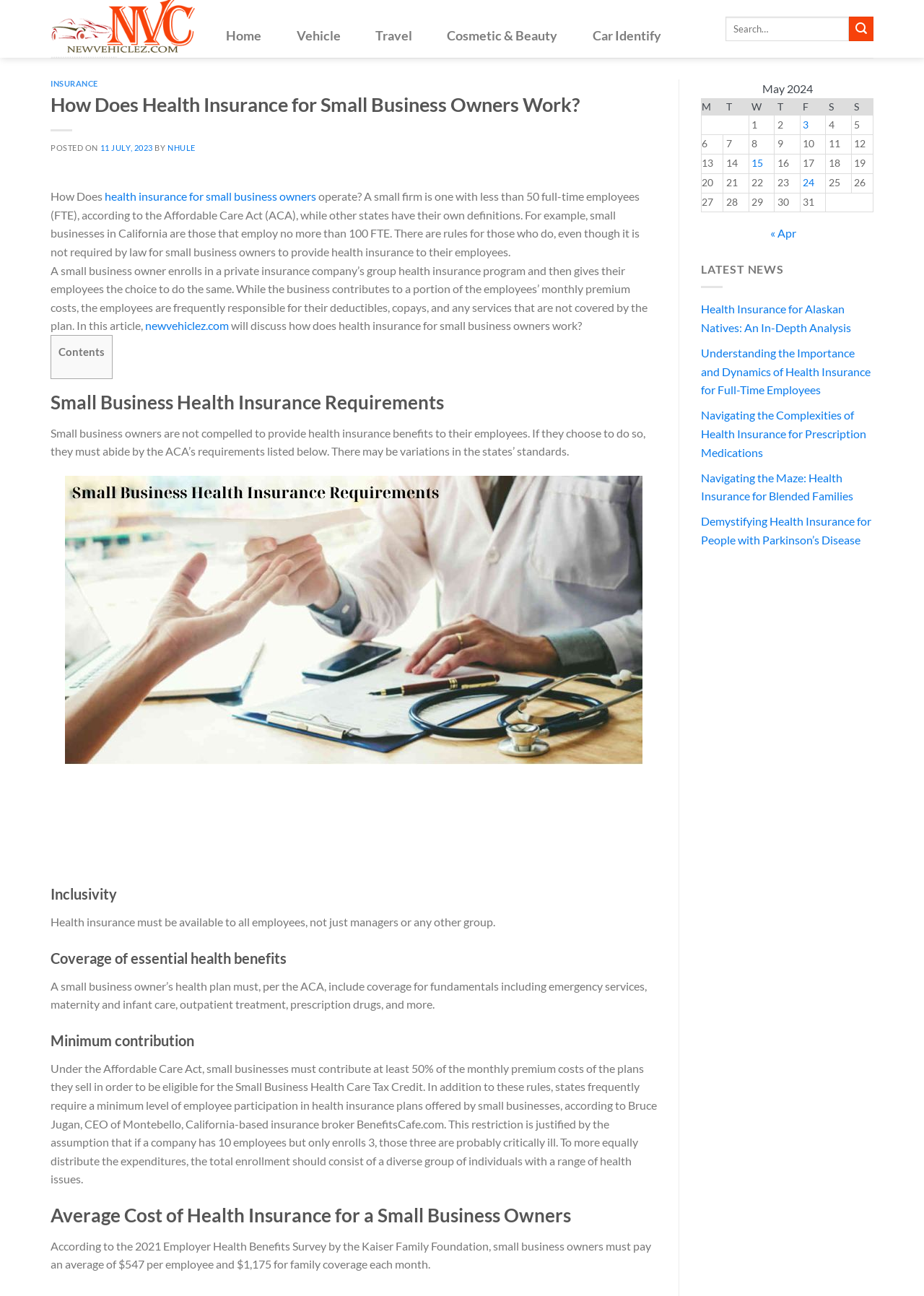Answer the question using only one word or a concise phrase: What is the requirement for health insurance plans offered by small businesses?

Minimum level of employee participation